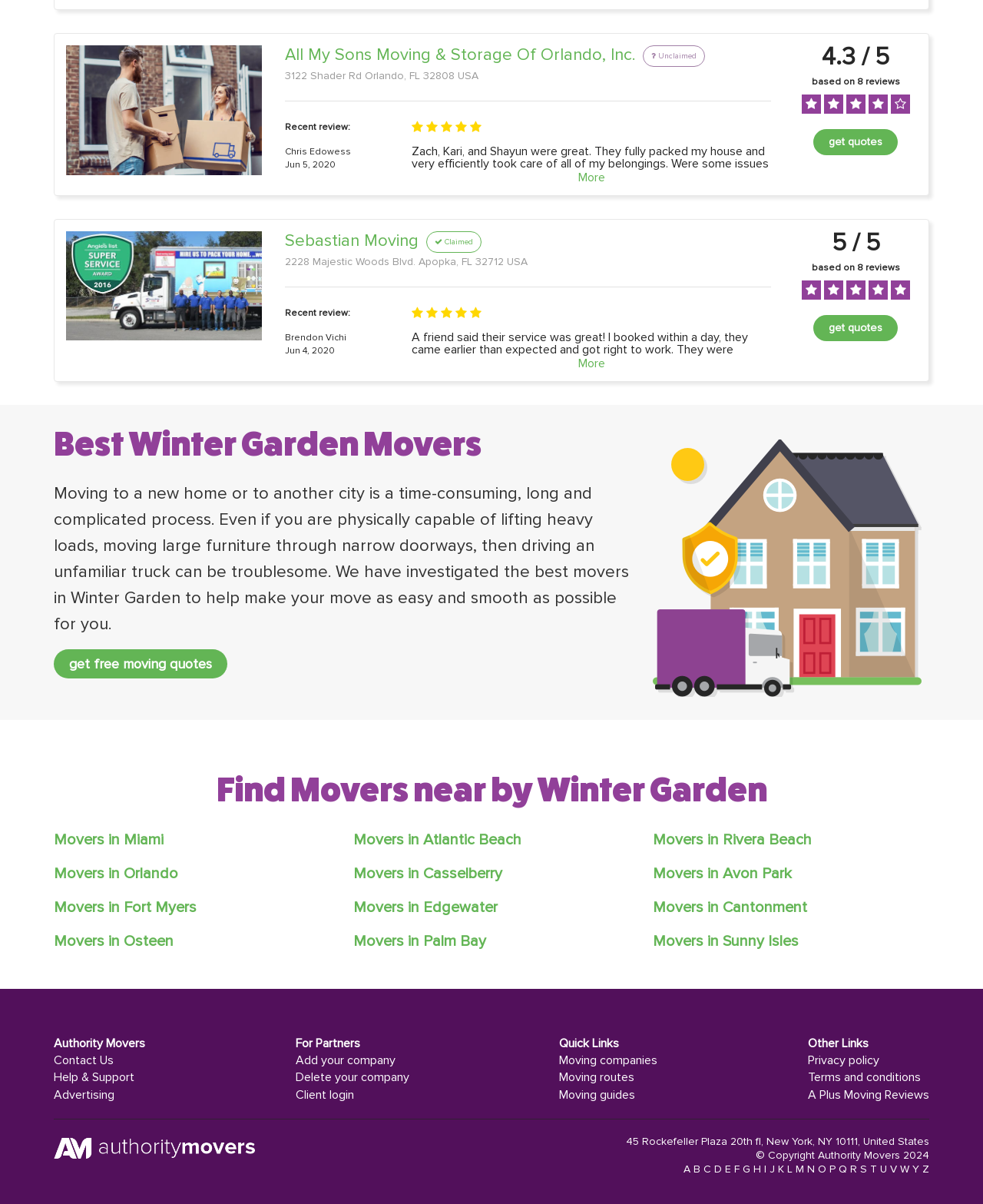What is the name of the city where Authority Movers is located?
Please provide a detailed answer to the question.

I found the name of the city where Authority Movers is located by looking at the text '45 Rockefeller Plaza 20th fl, New York, NY 10111, United States' which is located at the bottom of the page.